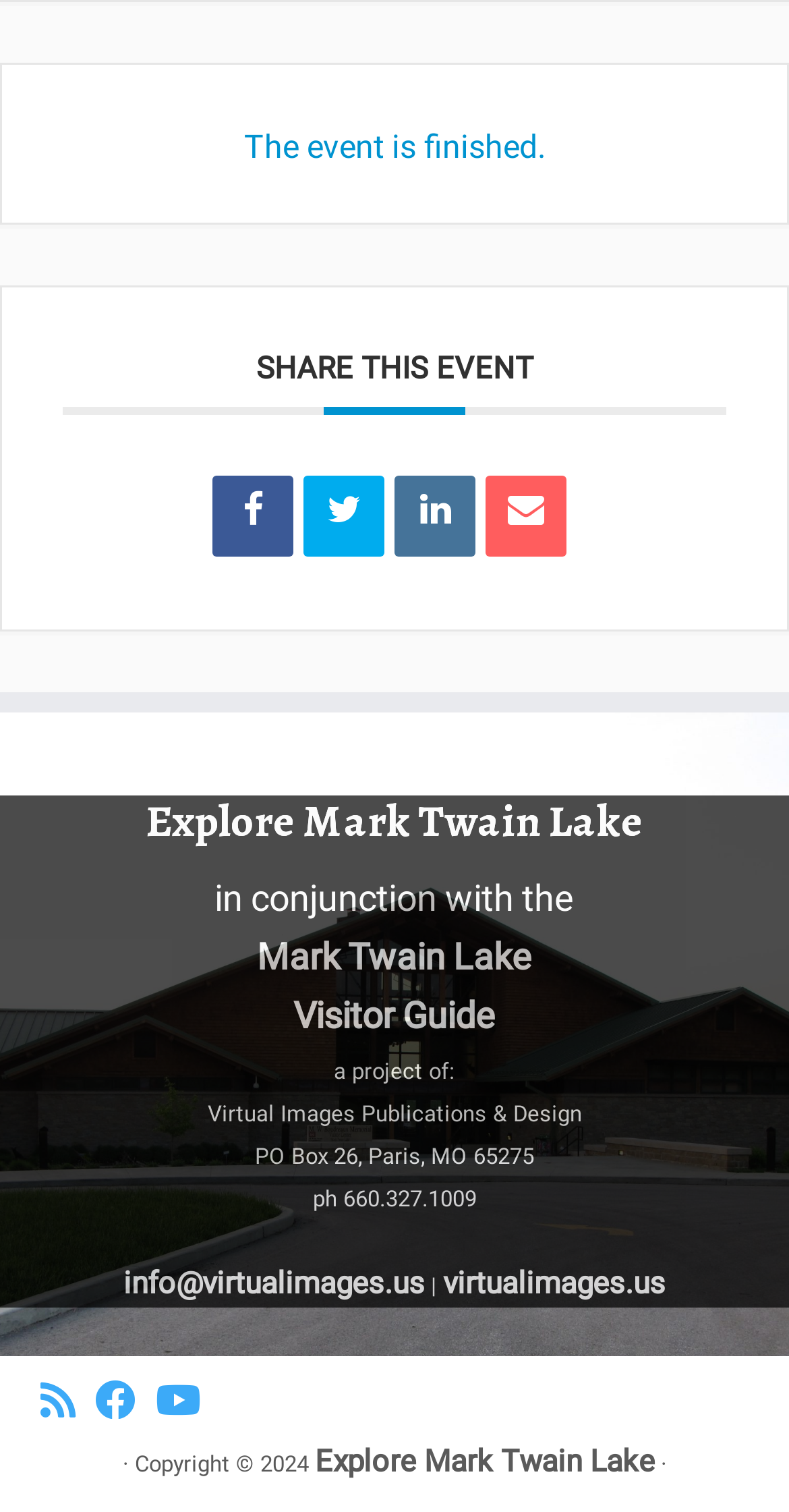What is the purpose of the links with icons?
Please look at the screenshot and answer in one word or a short phrase.

Share event